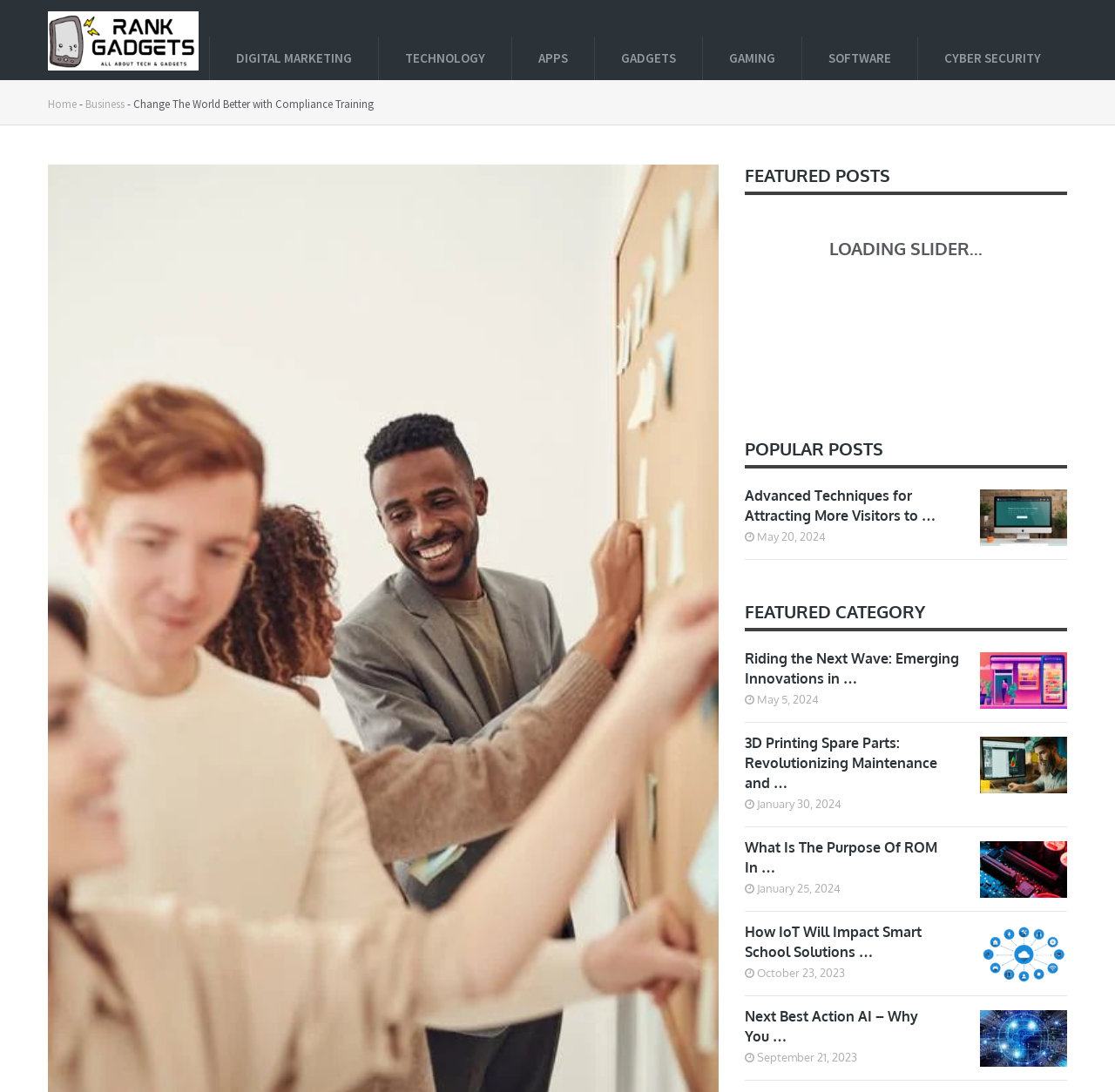Please mark the clickable region by giving the bounding box coordinates needed to complete this instruction: "Check the 'CYBER SECURITY' link".

[0.823, 0.033, 0.957, 0.073]